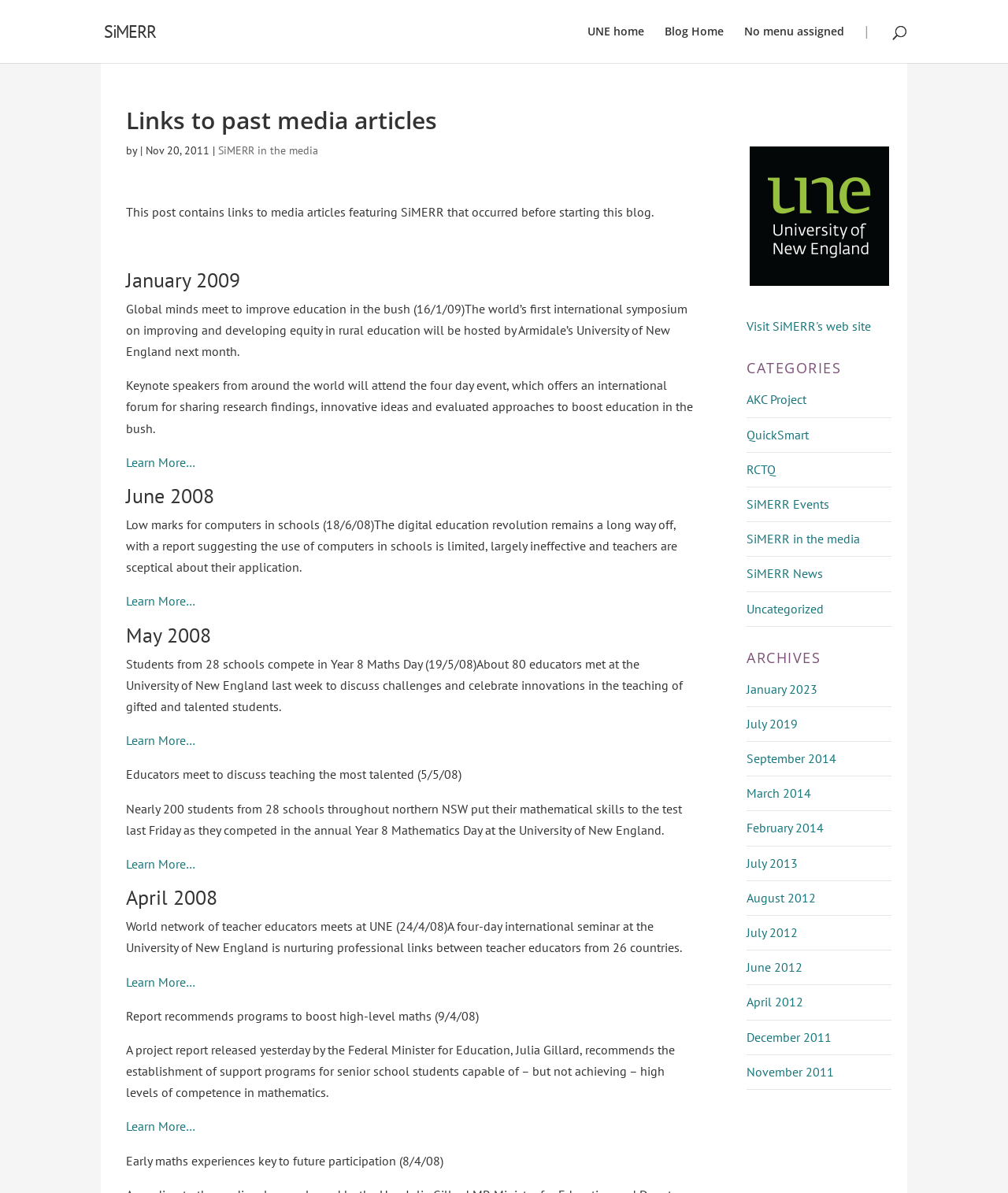Please identify the bounding box coordinates of the element's region that needs to be clicked to fulfill the following instruction: "Search for something". The bounding box coordinates should consist of four float numbers between 0 and 1, i.e., [left, top, right, bottom].

[0.1, 0.0, 0.9, 0.001]